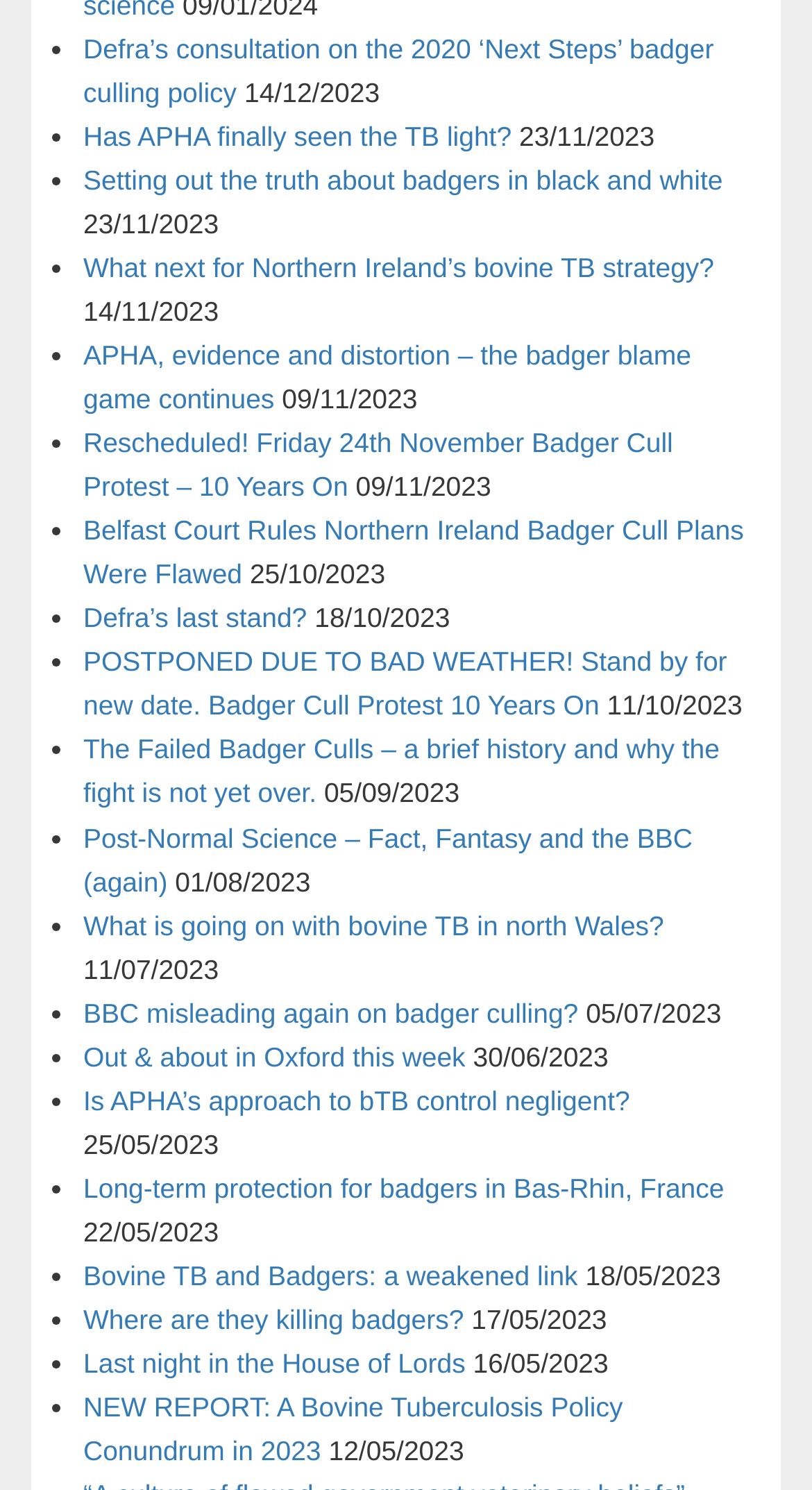Can you find the bounding box coordinates for the UI element given this description: "Defra’s last stand?"? Provide the coordinates as four float numbers between 0 and 1: [left, top, right, bottom].

[0.103, 0.404, 0.378, 0.425]